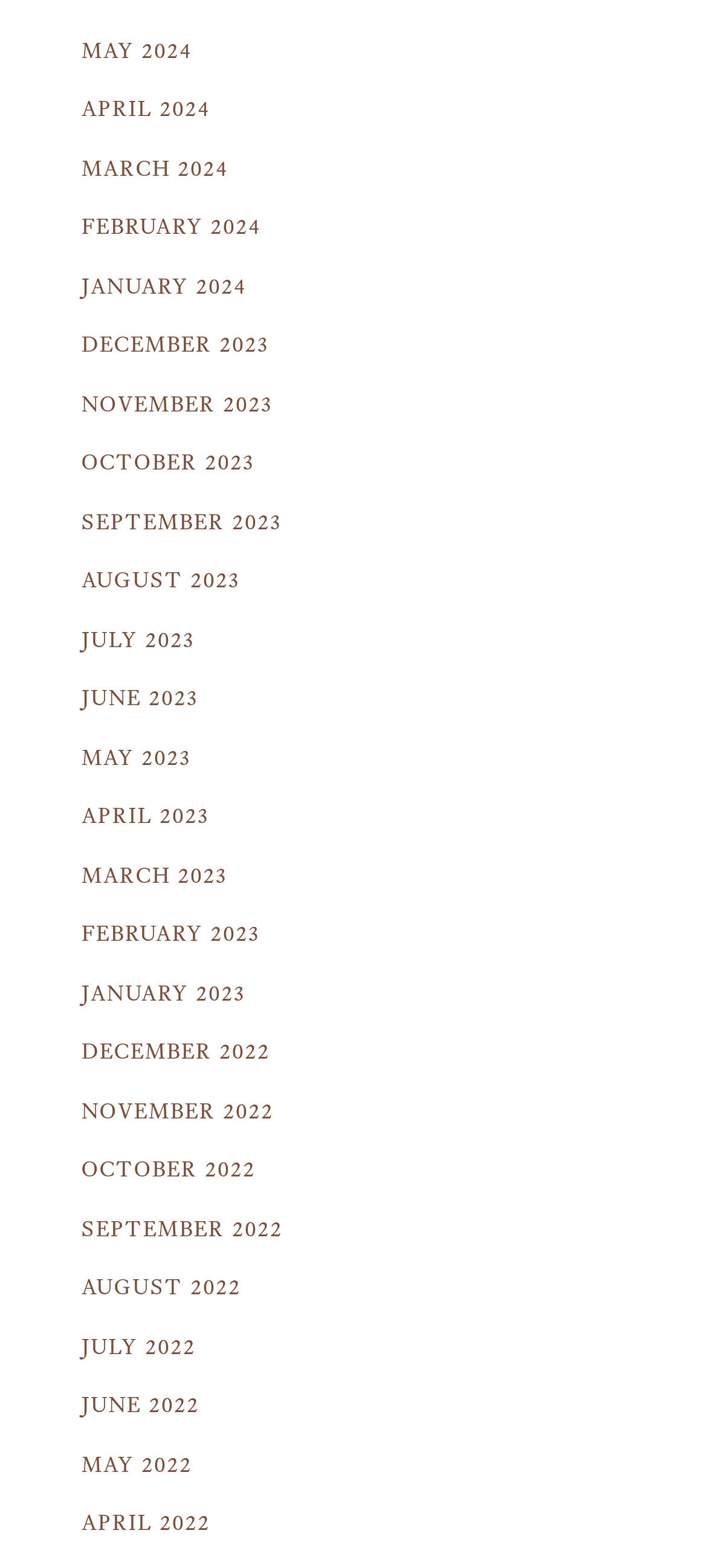What is the month available just before JUNE 2023?
From the details in the image, provide a complete and detailed answer to the question.

By examining the list of links on the webpage, I found that the month available just before JUNE 2023 is MAY 2023, which is located right above JUNE 2023 in the list.